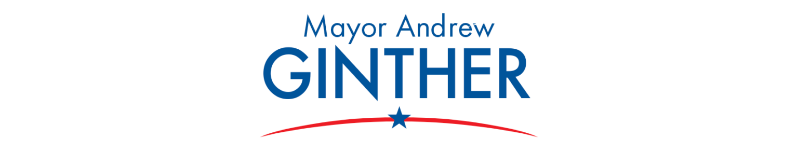Use the details in the image to answer the question thoroughly: 
What is the color of the arc?

The color of the arc is red because the caption describes it as an 'elegant red arc with a blue star in the center'.